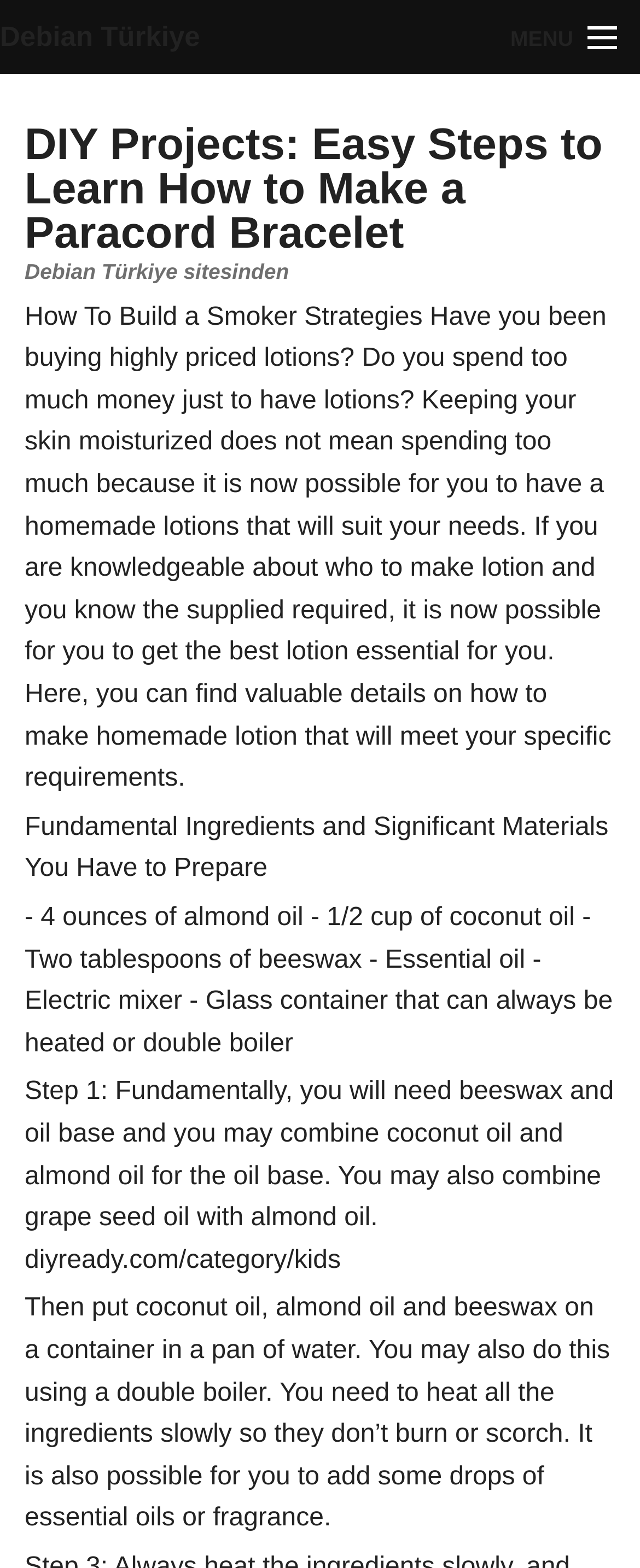Find the bounding box of the web element that fits this description: "Oturum aç".

[0.0, 0.139, 1.0, 0.16]